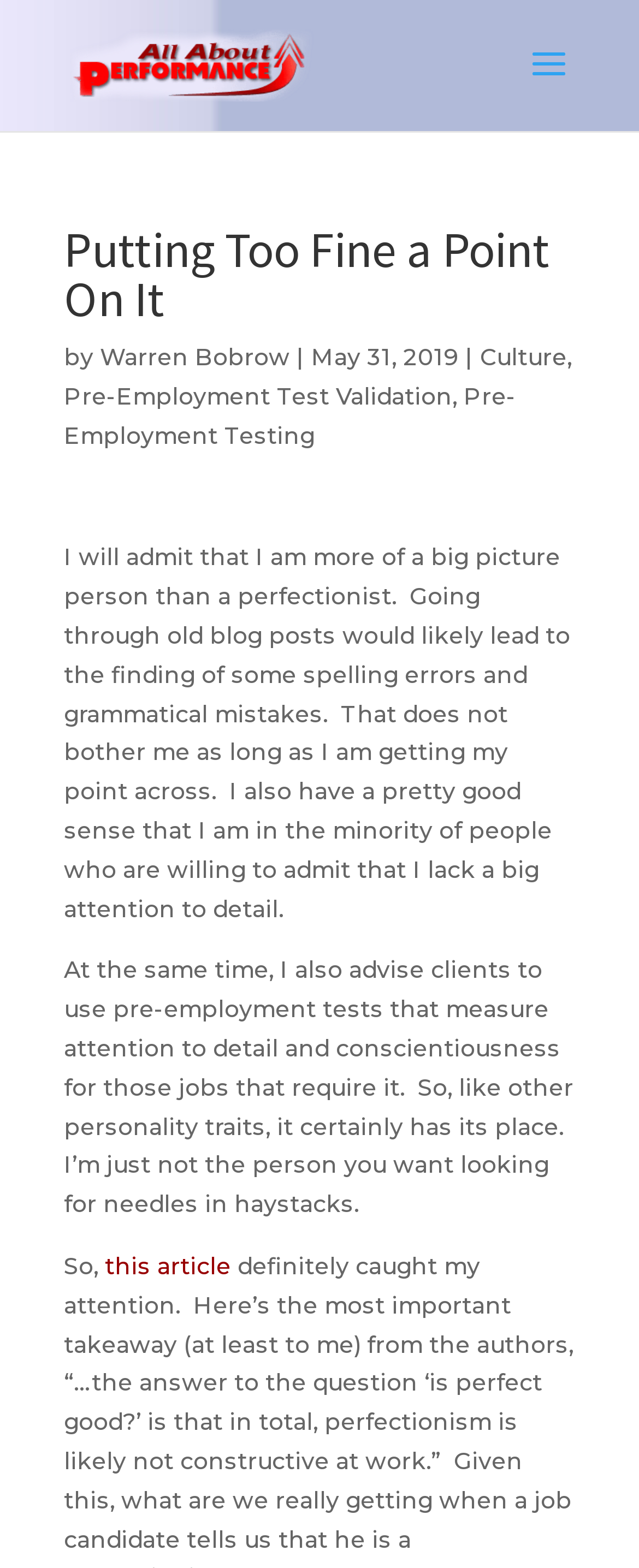Locate the bounding box of the UI element described in the following text: "Pre-Employment Test Validation".

[0.1, 0.243, 0.708, 0.262]